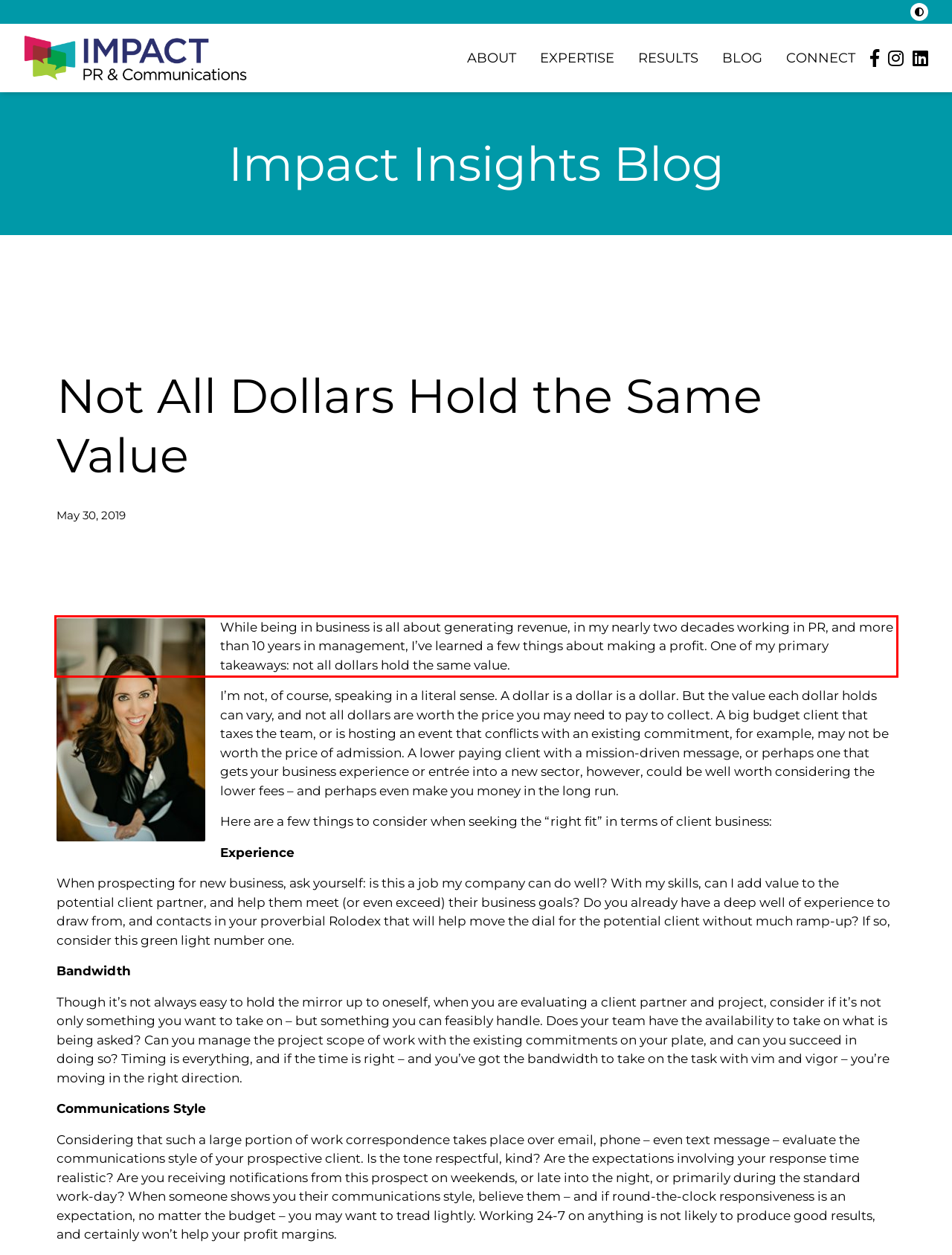Please perform OCR on the UI element surrounded by the red bounding box in the given webpage screenshot and extract its text content.

While being in business is all about generating revenue, in my nearly two decades working in PR, and more than 10 years in management, I’ve learned a few things about making a profit. One of my primary takeaways: not all dollars hold the same value.